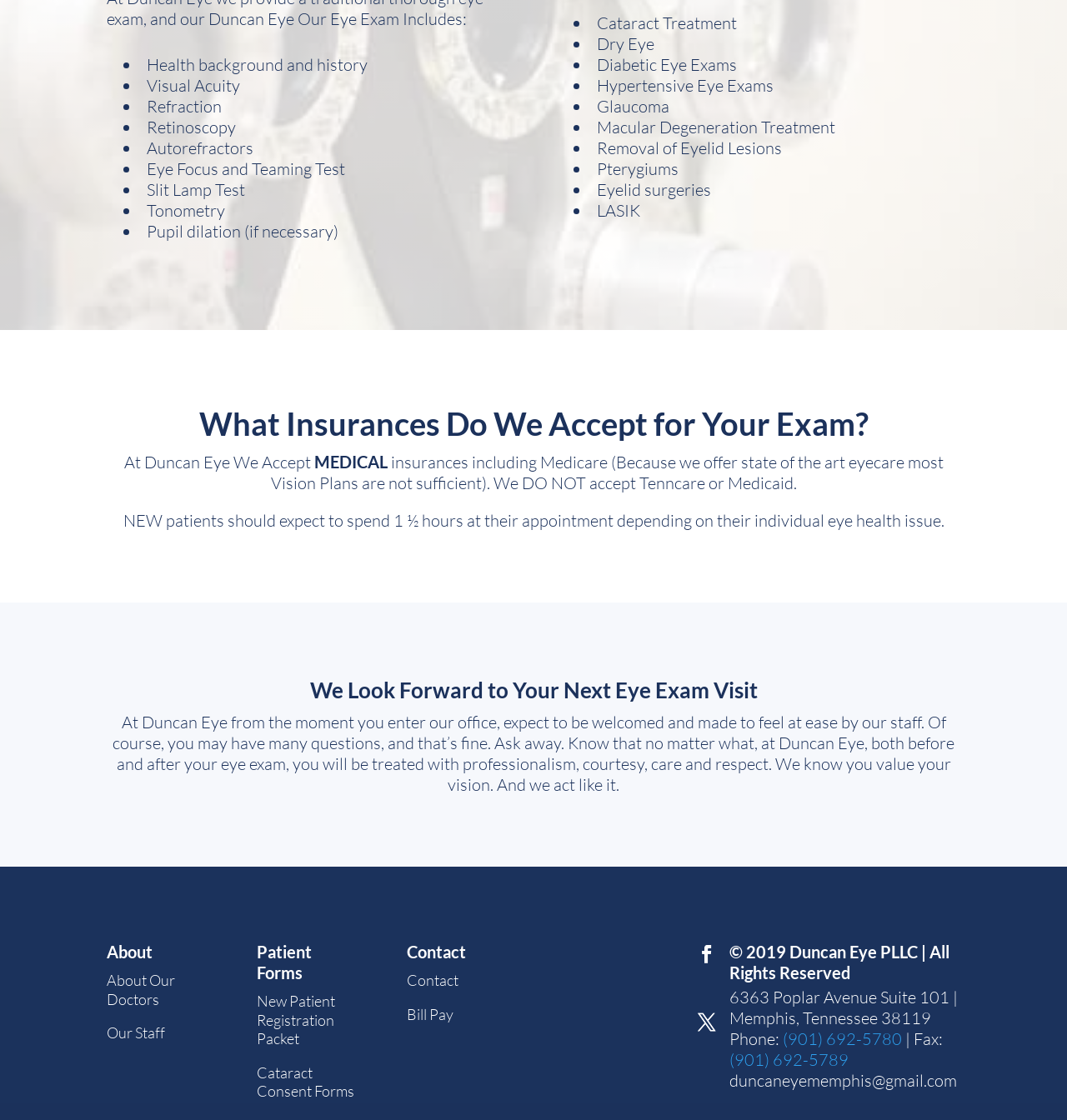Given the description: "(901) 692-5780", determine the bounding box coordinates of the UI element. The coordinates should be formatted as four float numbers between 0 and 1, [left, top, right, bottom].

[0.733, 0.918, 0.845, 0.936]